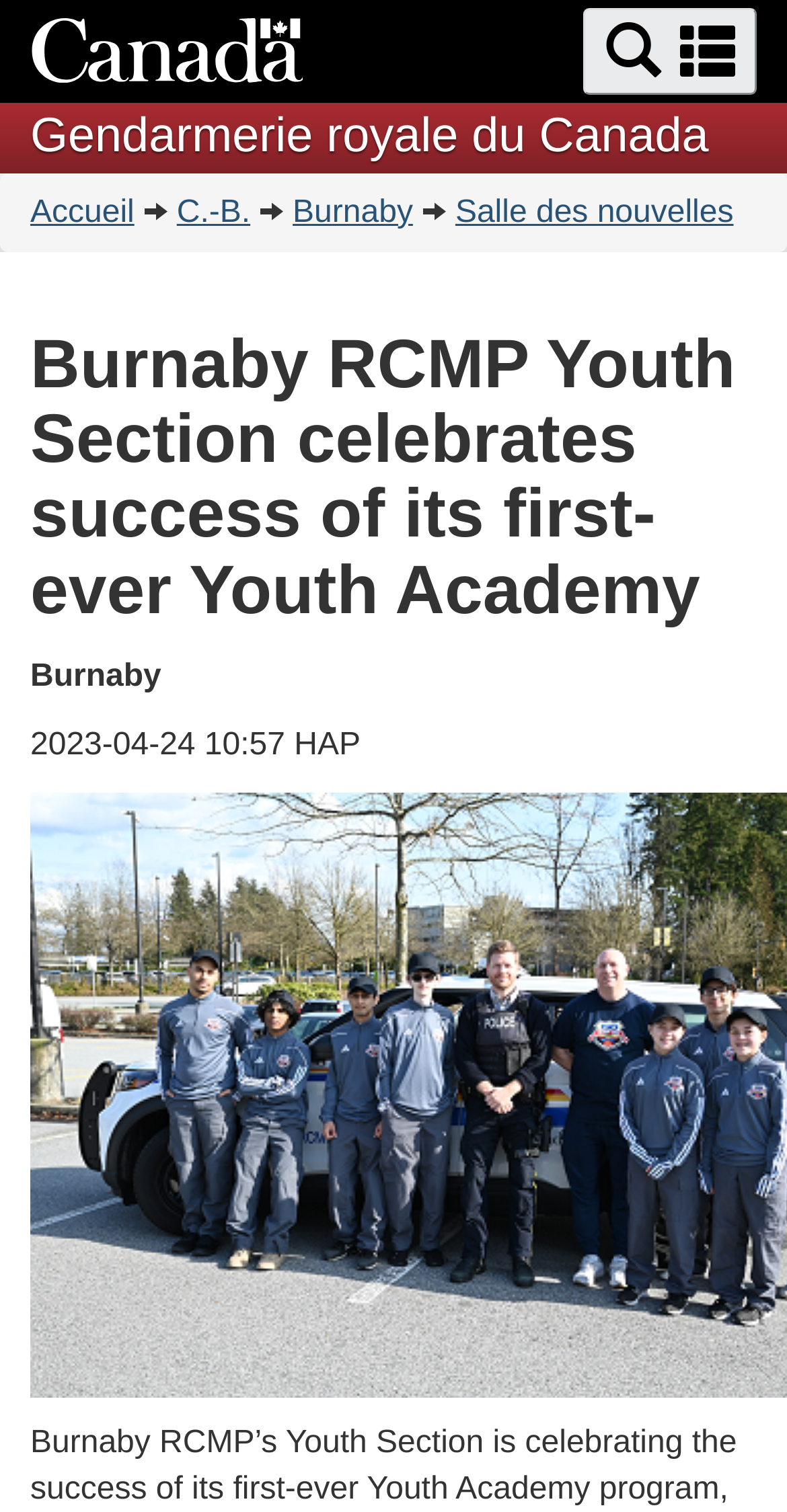Create an elaborate caption for the webpage.

The webpage is about the Burnaby RCMP Youth Section celebrating the success of its first-ever Youth Academy. At the top left corner, there is an image of the Government of Canada symbol. Next to it, there is a link to the Gendarmerie royale du Canada website. 

Below the image, there are several links, including "Accueil", "C.-B.", "Burnaby", and "Salle des nouvelles", which are likely navigation links. 

On the top right side, there is a search button with a magnifying glass icon, accompanied by the text "Search and menus". 

The main content of the webpage is a news article with the title "Burnaby RCMP Youth Section celebrates success of its first-ever Youth Academy", which is a heading. Below the title, there is a timestamp "2023-04-24 10:57 HAP" indicating when the article was published. 

There are also two links at the top, "Skip to main content" and "Passer au version HTML simplifiée", which are likely accessibility features.